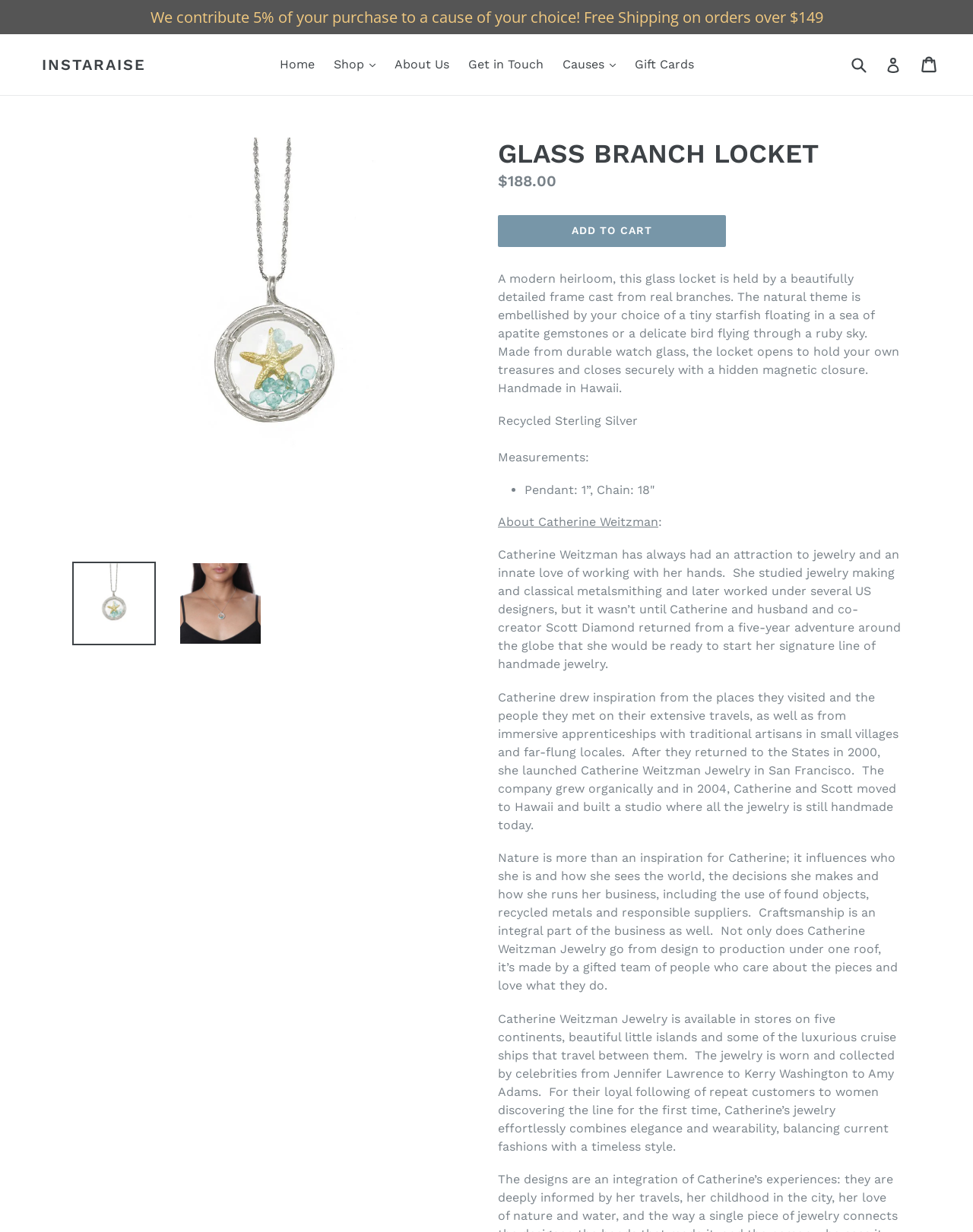Determine the bounding box for the HTML element described here: "alt="GLASS BRANCH LOCKET - Funraise"". The coordinates should be given as [left, top, right, bottom] with each number being a float between 0 and 1.

[0.074, 0.456, 0.16, 0.524]